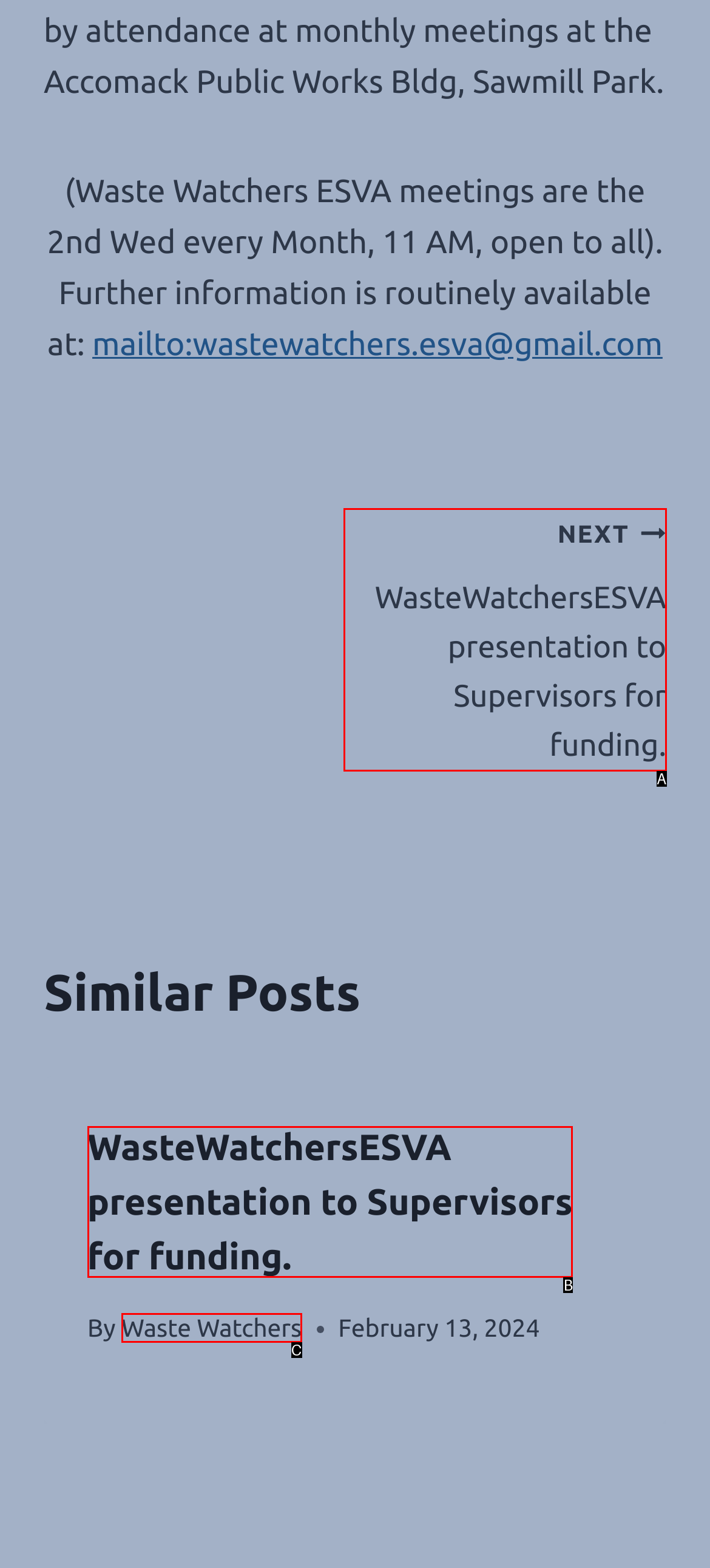Given the description: Waste Watchers
Identify the letter of the matching UI element from the options.

C